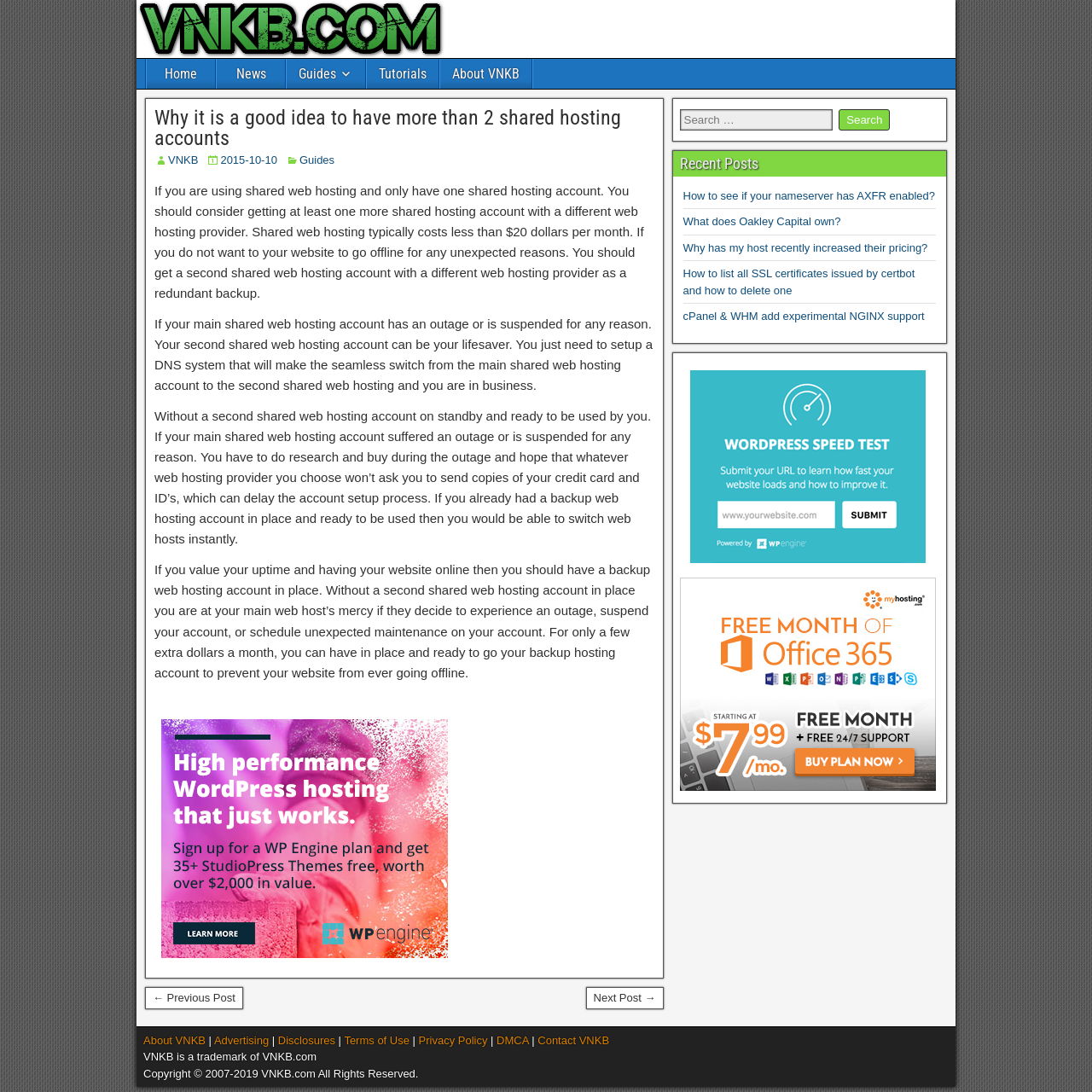Based on the element description "name="s" placeholder="Search …"", predict the bounding box coordinates of the UI element.

[0.622, 0.1, 0.762, 0.12]